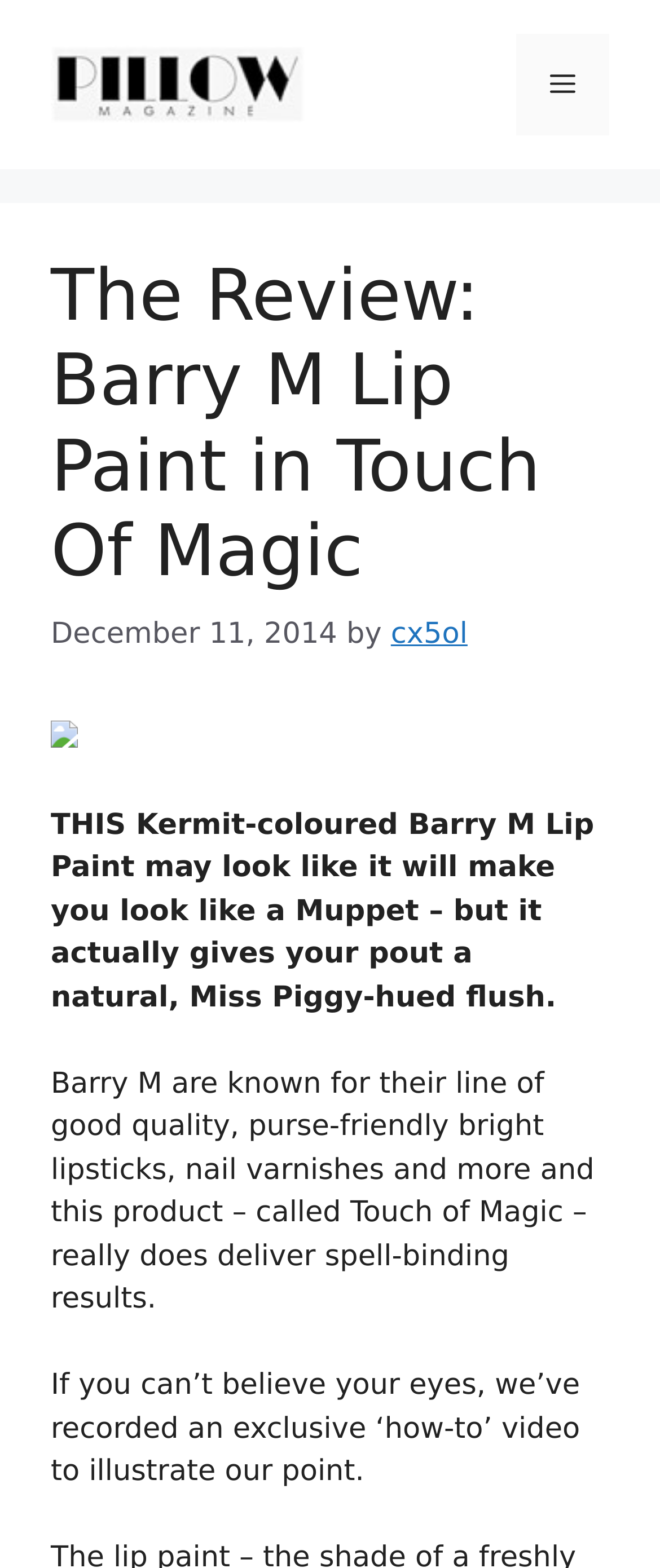Provide the bounding box coordinates of the UI element that matches the description: "Keon Themes".

None